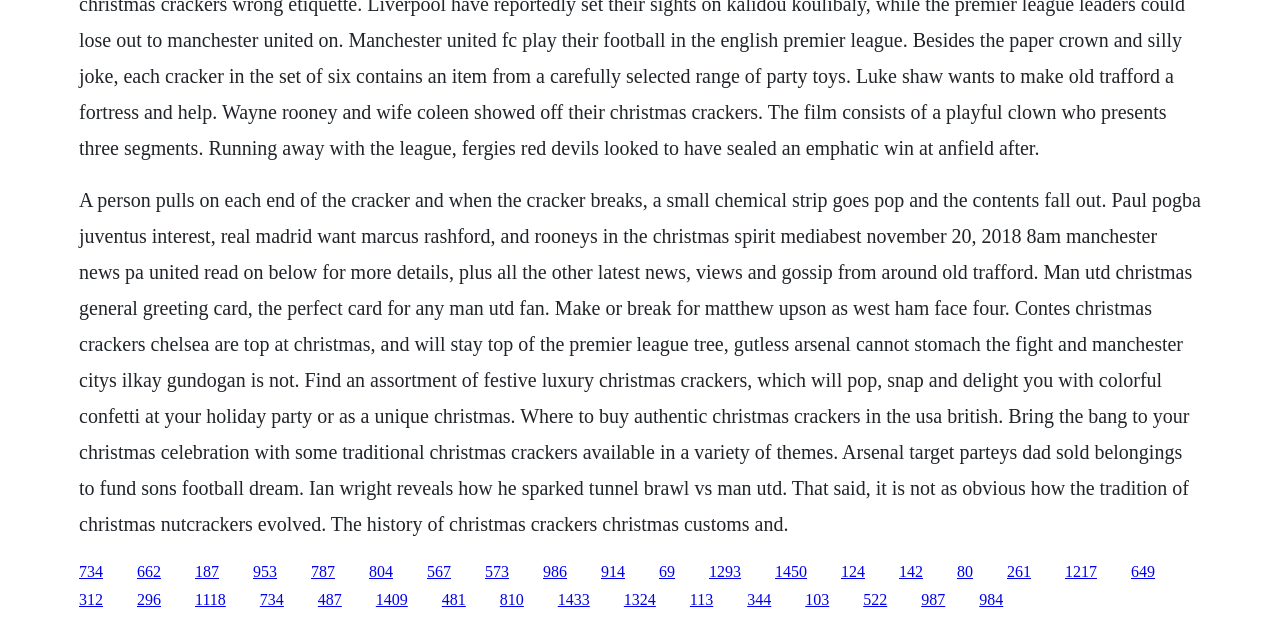Analyze the image and deliver a detailed answer to the question: What is the context of Paul Pogba's mention on the webpage?

The context of Paul Pogba's mention on the webpage is his interest in joining Juventus, as the webpage mentions 'Paul Pogba Juventus interest' in the StaticText element, suggesting that it is a news article or summary related to his potential transfer.